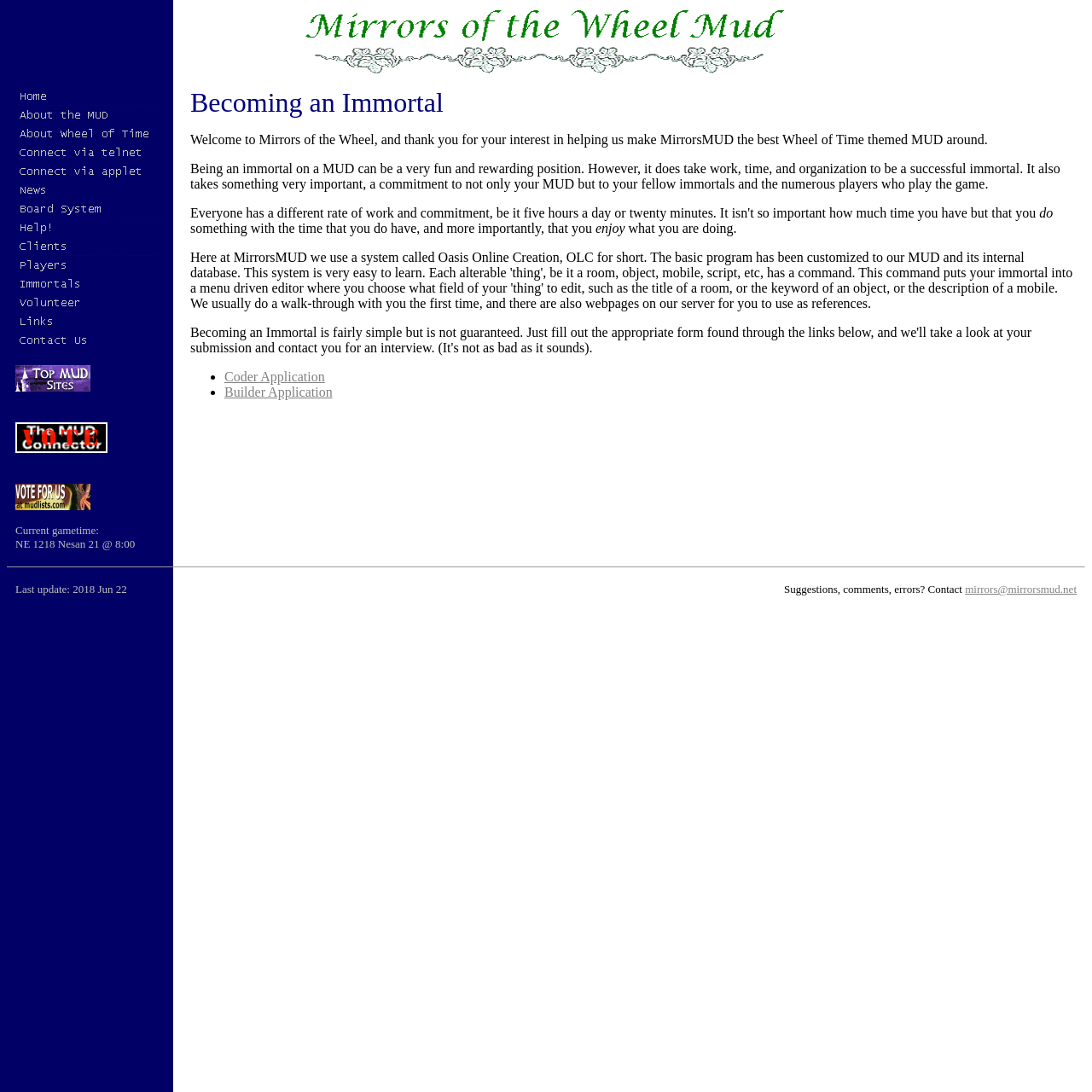Describe every aspect of the webpage in a detailed manner.

The webpage is titled "The Road to Becoming Immortal!" and features a prominent image "Mirrors of the Wheel" at the top, taking up about half of the screen width. Below the image, there is a table with multiple rows and columns, containing various links and text.

On the left side of the table, there are links to different sections of the website, including "Home", "About the Mud", "About the Wheel of Time", and others. Each link has a corresponding image next to it. These links are stacked vertically, with the "Home" link at the top and the "Volunteers" link at the bottom.

To the right of these links, there is a block of text that describes the process of becoming an immortal on the MirrorsMUD game. The text explains the requirements and expectations of being an immortal, including the need for commitment and organization. It also mentions the use of the Oasis Online Creation system, which is a menu-driven editor for creating and editing game content.

Below the block of text, there are two links to application forms for becoming a coder or builder on the game. These links are preceded by bullet points and are centered on the page.

At the very bottom of the page, there is a horizontal separator line, followed by a table with two cells. The left cell contains the text "Last update: 2018 Jun 22", while the right cell contains a link to contact the website administrators with suggestions, comments, or errors.